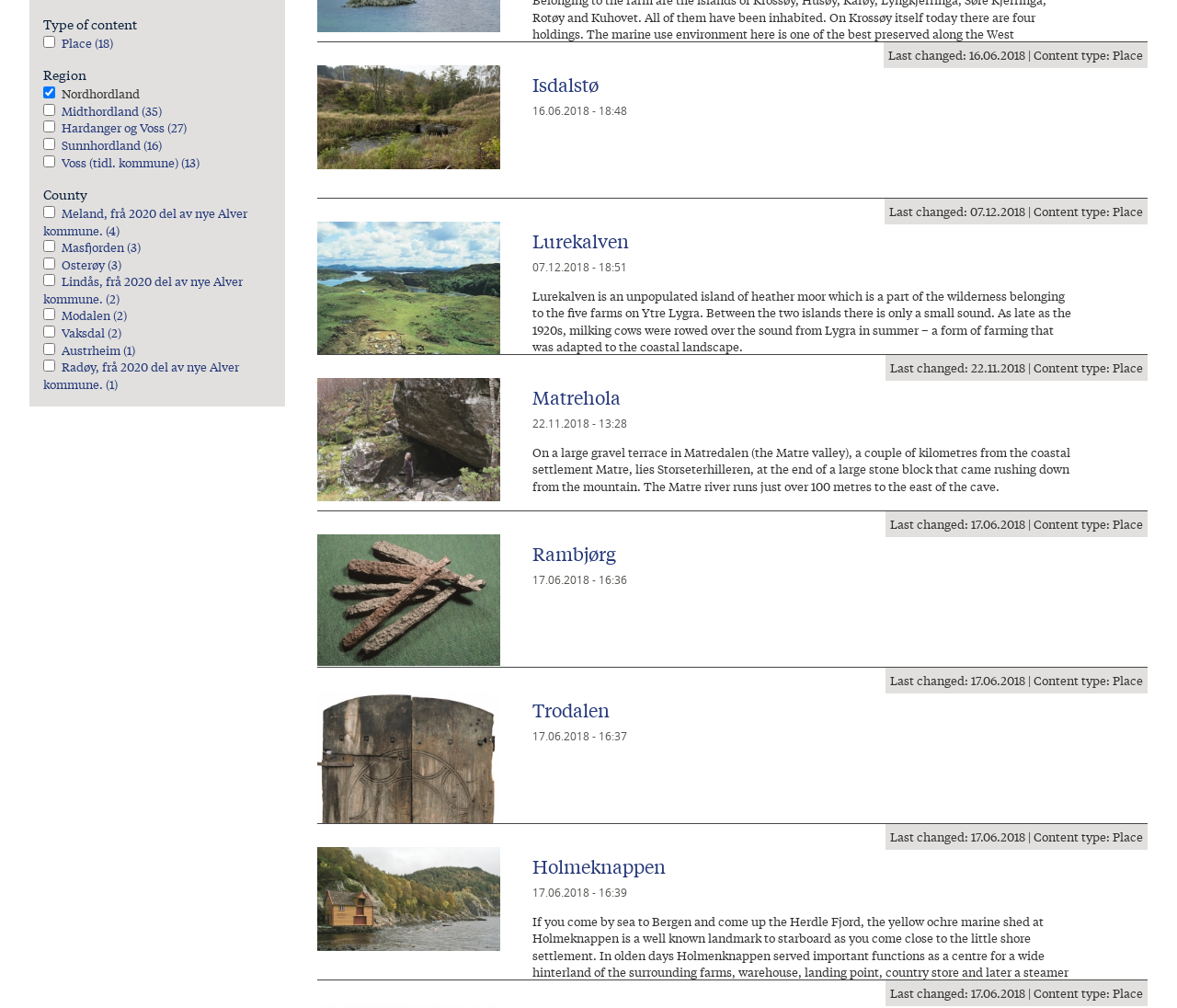Using floating point numbers between 0 and 1, provide the bounding box coordinates in the format (top-left x, top-left y, bottom-right x, bottom-right y). Locate the UI element described here: Rambjørg

[0.453, 0.536, 0.524, 0.561]